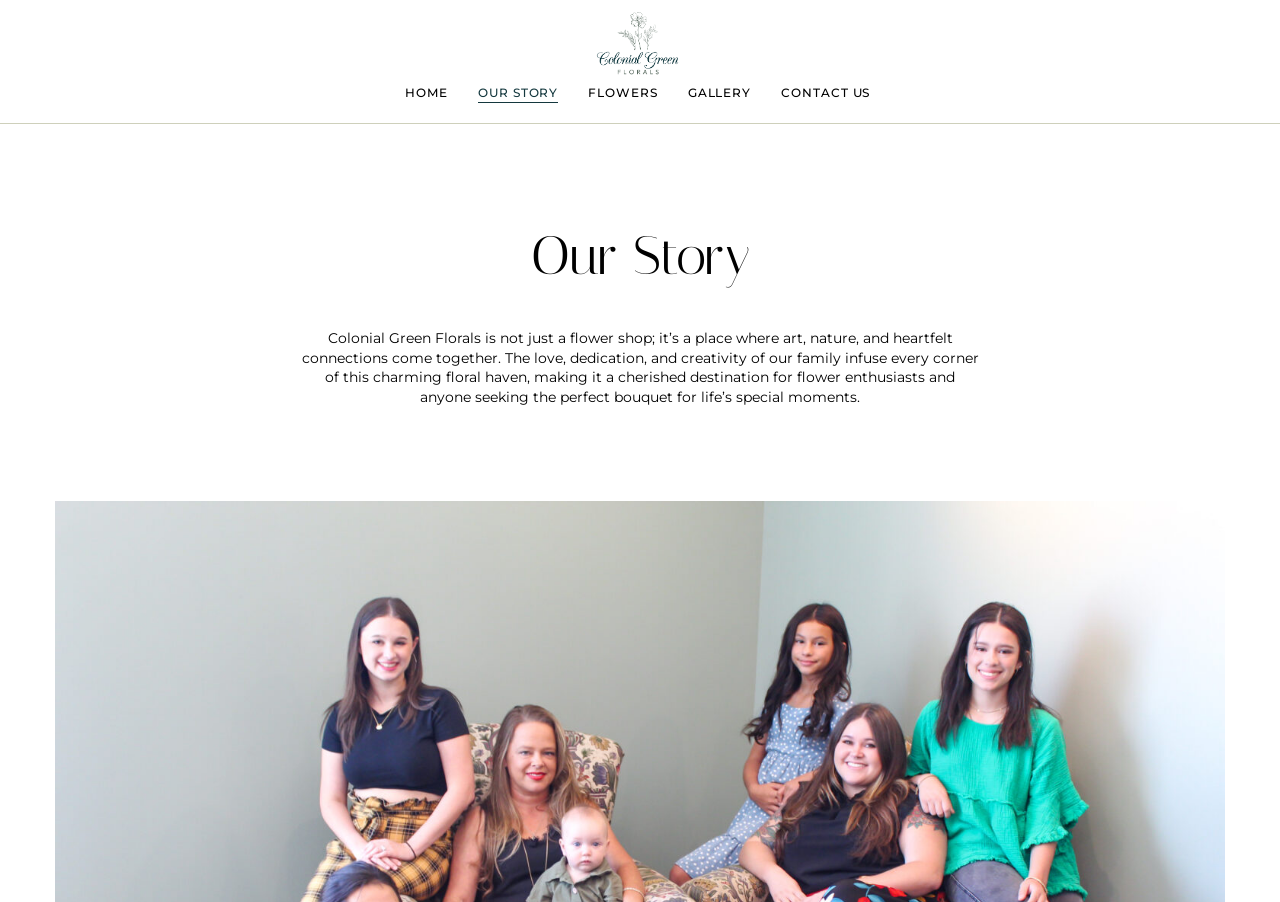What is the tone of the shop's description?
Answer the question with as much detail as you can, using the image as a reference.

I deduced this answer by analyzing the language used in the StaticText elements that describe the shop, which use words like 'heartfelt', 'love', and 'dedication', conveying a sense of warmth and sincerity, indicating a heartfelt tone.